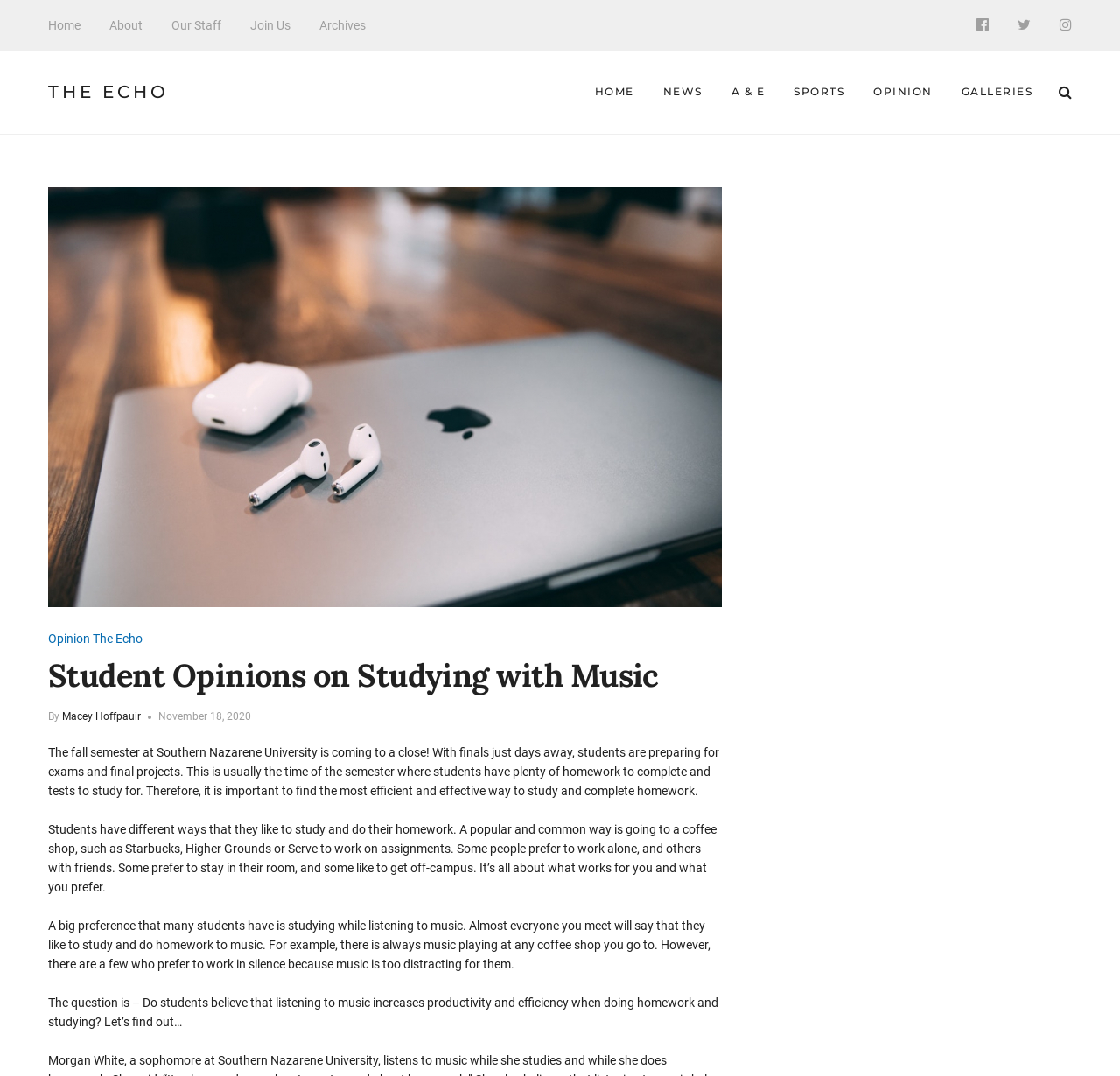Use a single word or phrase to respond to the question:
What is the date of the article?

November 18, 2020